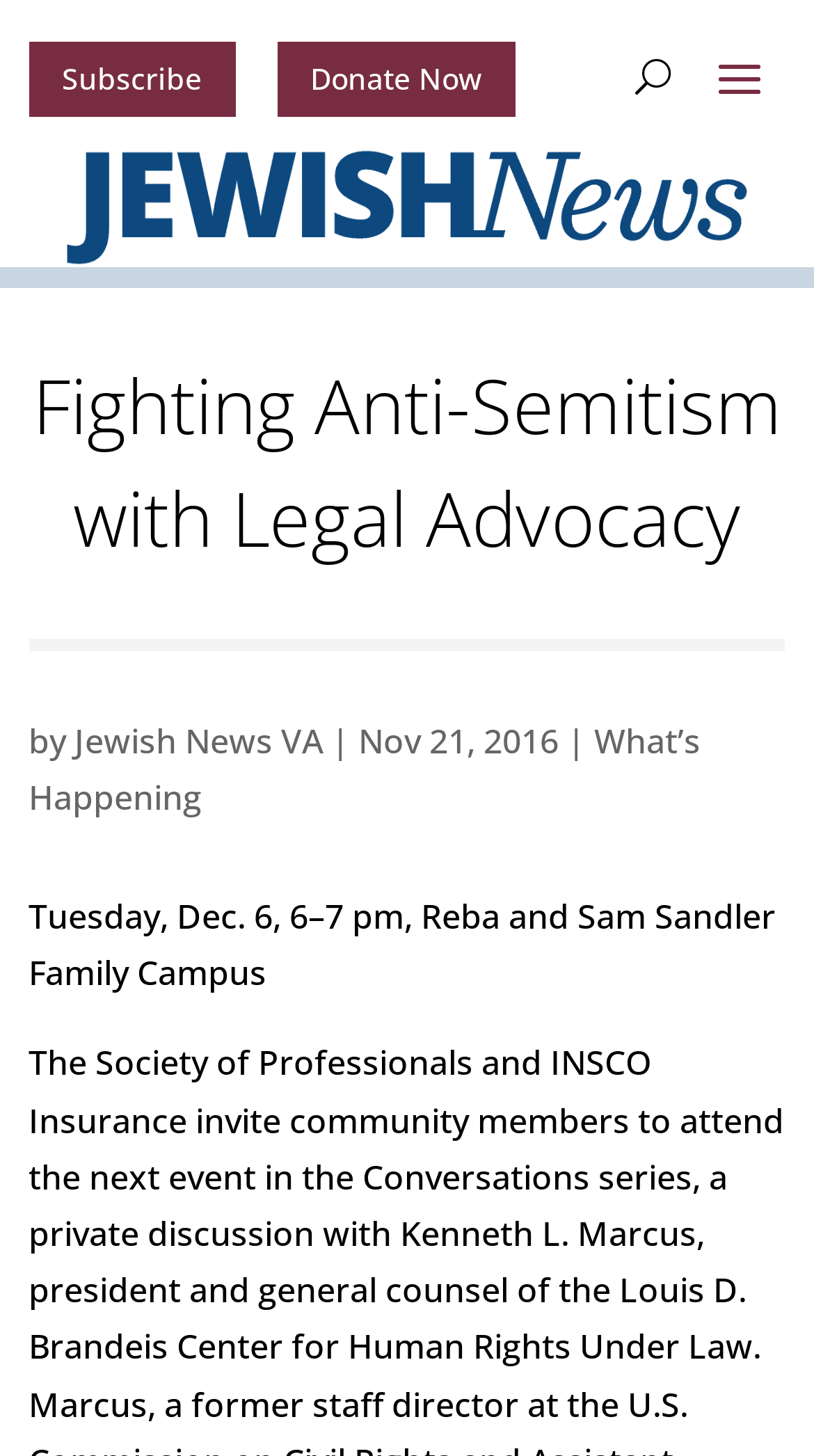Detail the webpage's structure and highlights in your description.

The webpage appears to be an article page from a Jewish news website. At the top, there are three prominent links: "Subscribe 5" and "Donate Now 5" are positioned side by side, with "Subscribe 5" on the left and "Donate Now 5" on the right. To the right of these links is a button labeled "U". 

Below these links, there is a large banner that spans almost the entire width of the page, containing an image. 

The main content of the page begins with a heading that reads "Fighting Anti-Semitism with Legal Advocacy". This heading is positioned near the top of the page, slightly below the banner. 

Below the heading, there is a byline that reads "by Jewish News VA" with the date "Nov 21, 2016" following it. The byline and date are positioned on the same line, with the byline on the left and the date on the right. 

Further down the page, there is a link labeled "What’s Happening" positioned near the top of the section. 

Finally, there is a paragraph of text that describes an event, stating "Tuesday, Dec. 6, 6–7 pm, Reba and Sam Sandler Family Campus". This text is positioned below the link and spans almost the entire width of the page.